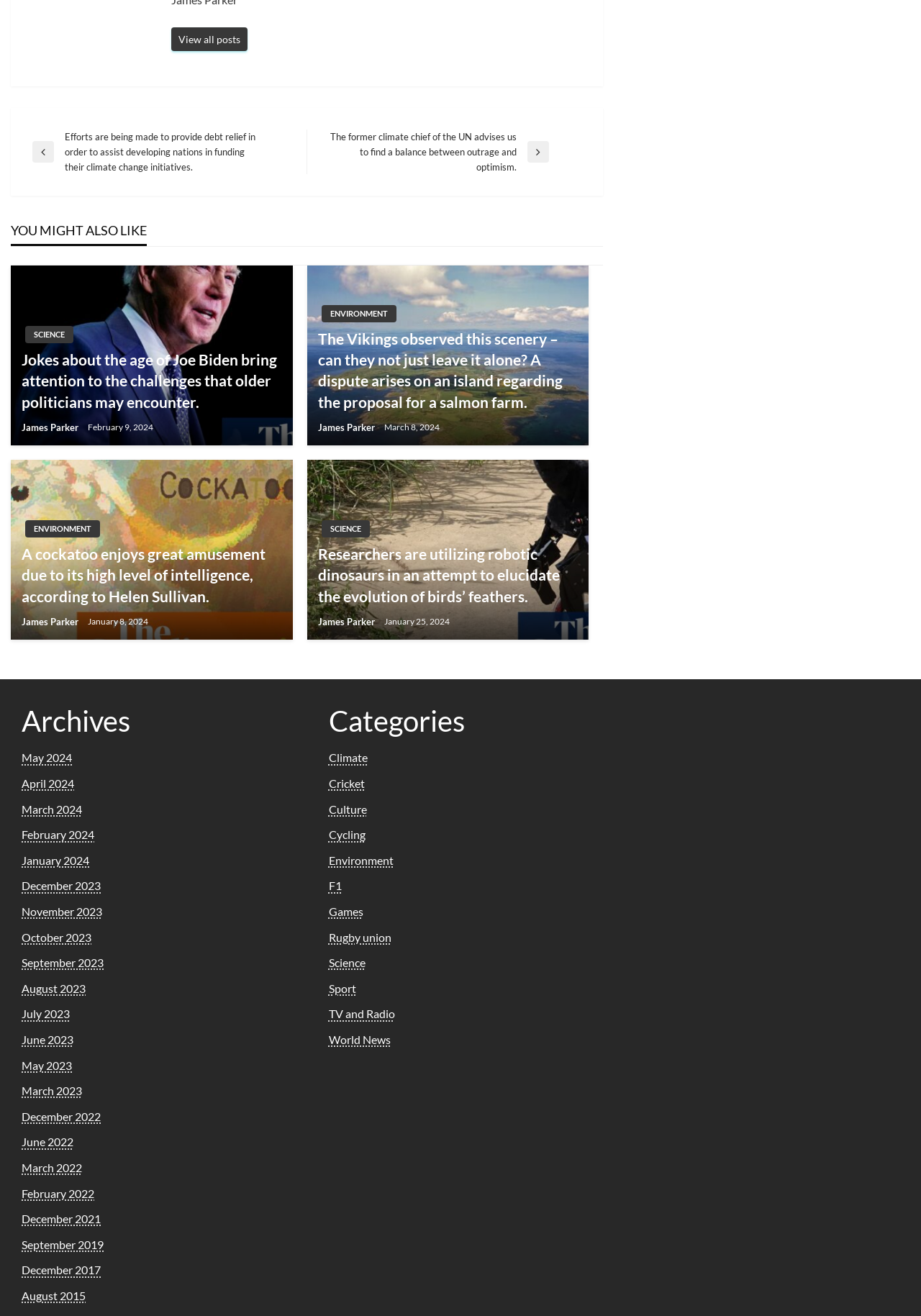Identify the bounding box coordinates of the HTML element based on this description: "September 2019".

[0.023, 0.94, 0.112, 0.951]